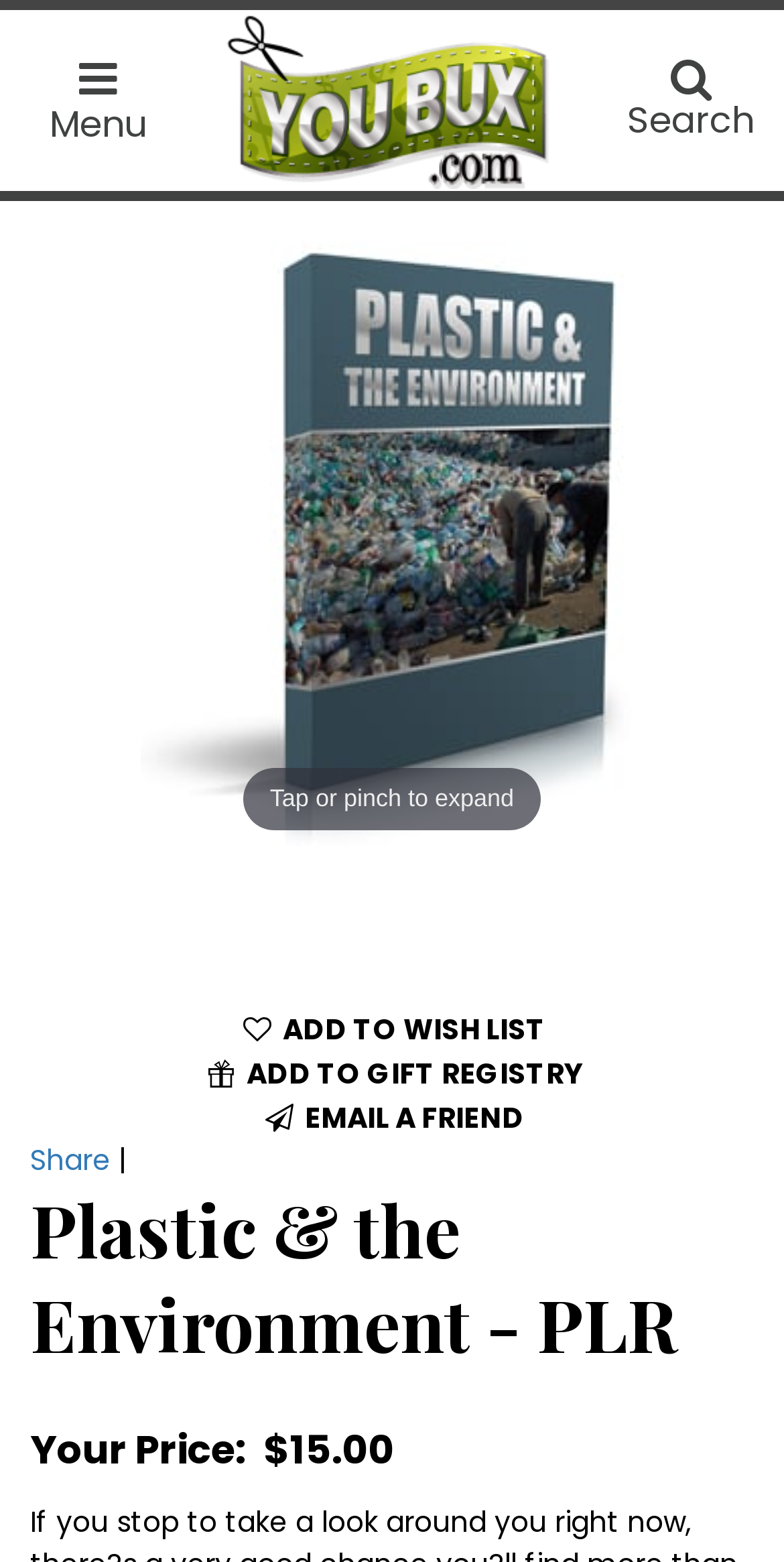What is the function of the button with the search icon?
Using the information presented in the image, please offer a detailed response to the question.

I found the function of the button by looking at the button element with the search icon, which has the text 'Search  Search'.